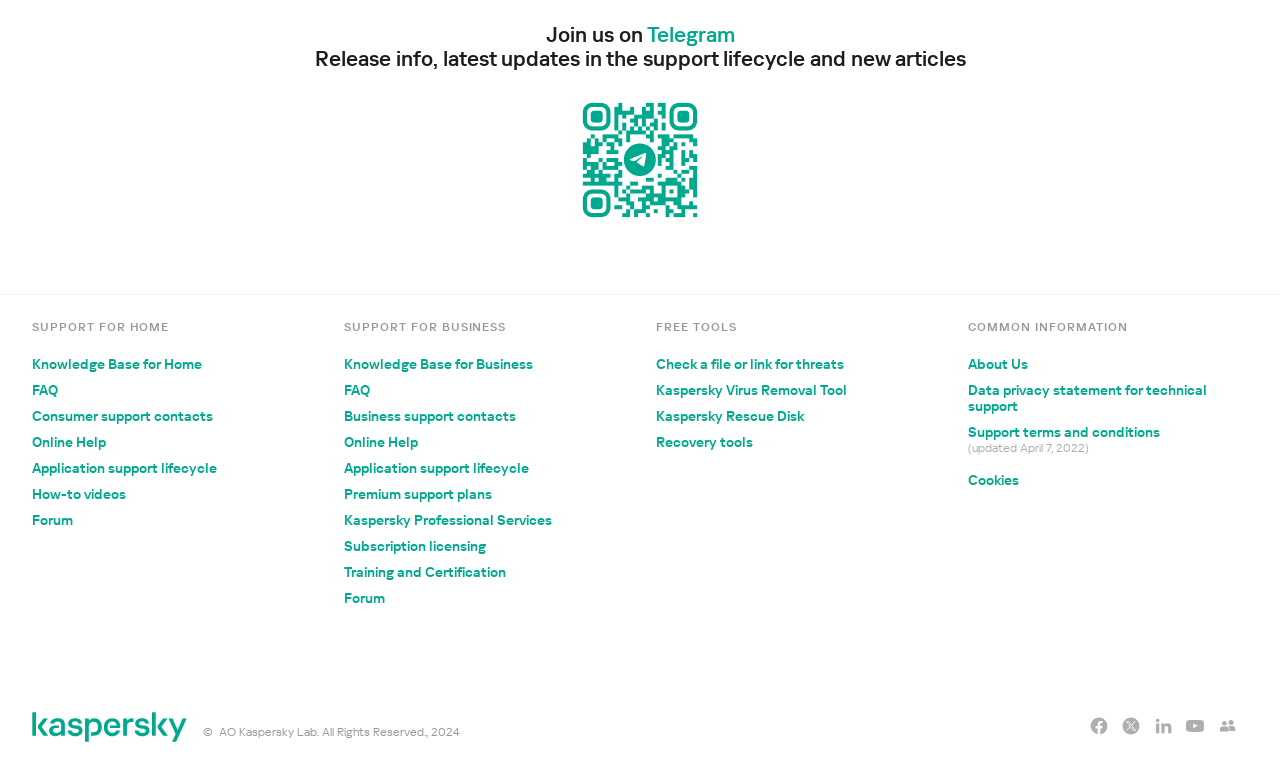Please predict the bounding box coordinates (top-left x, top-left y, bottom-right x, bottom-right y) for the UI element in the screenshot that fits the description: Search

None